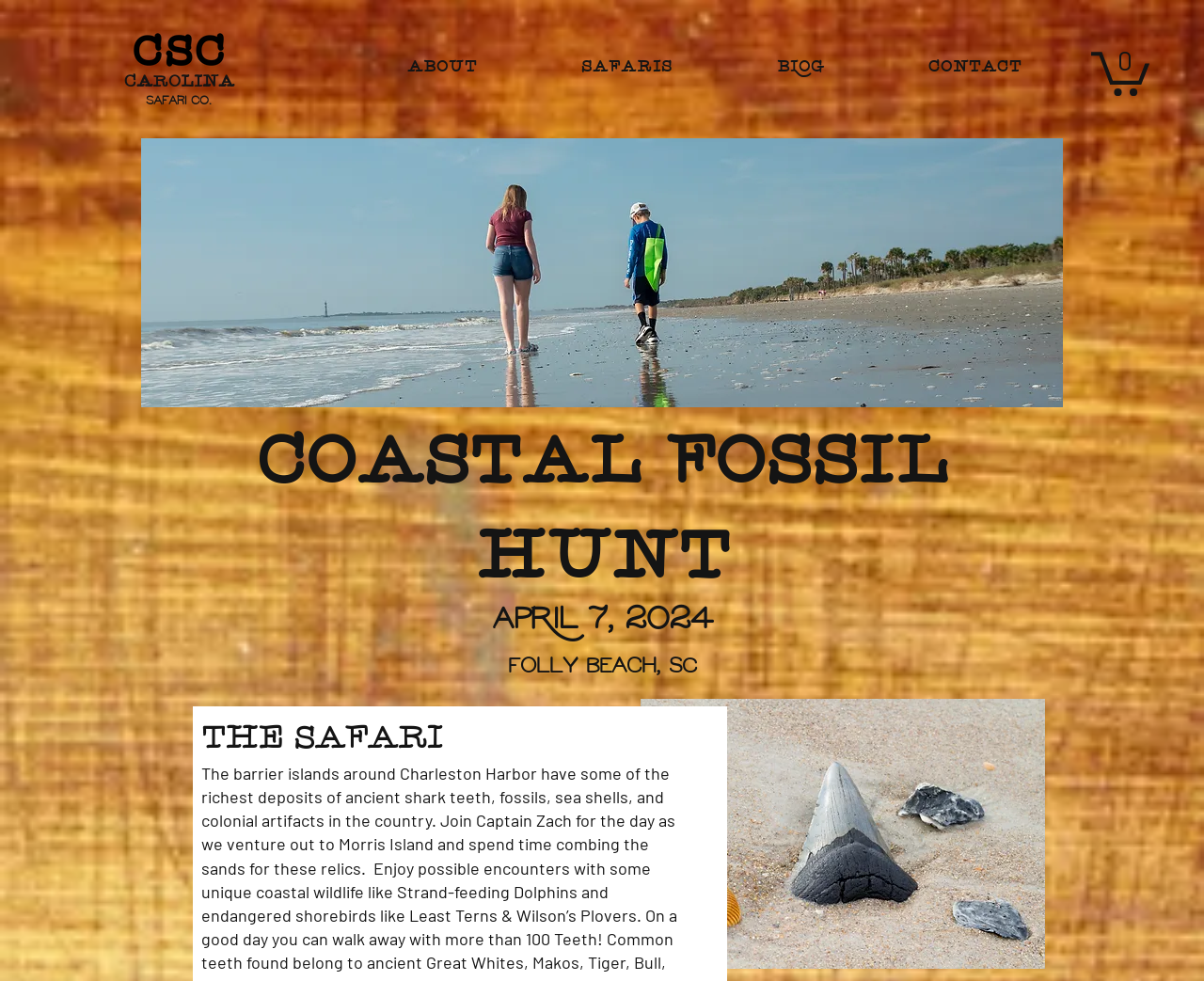What is the date of the fossil hunt?
Please describe in detail the information shown in the image to answer the question.

I see a heading on the webpage that says 'APRIL 7, 2024 Folly Beach, SC', which suggests that the date of the fossil hunt is APRIL 7, 2024.